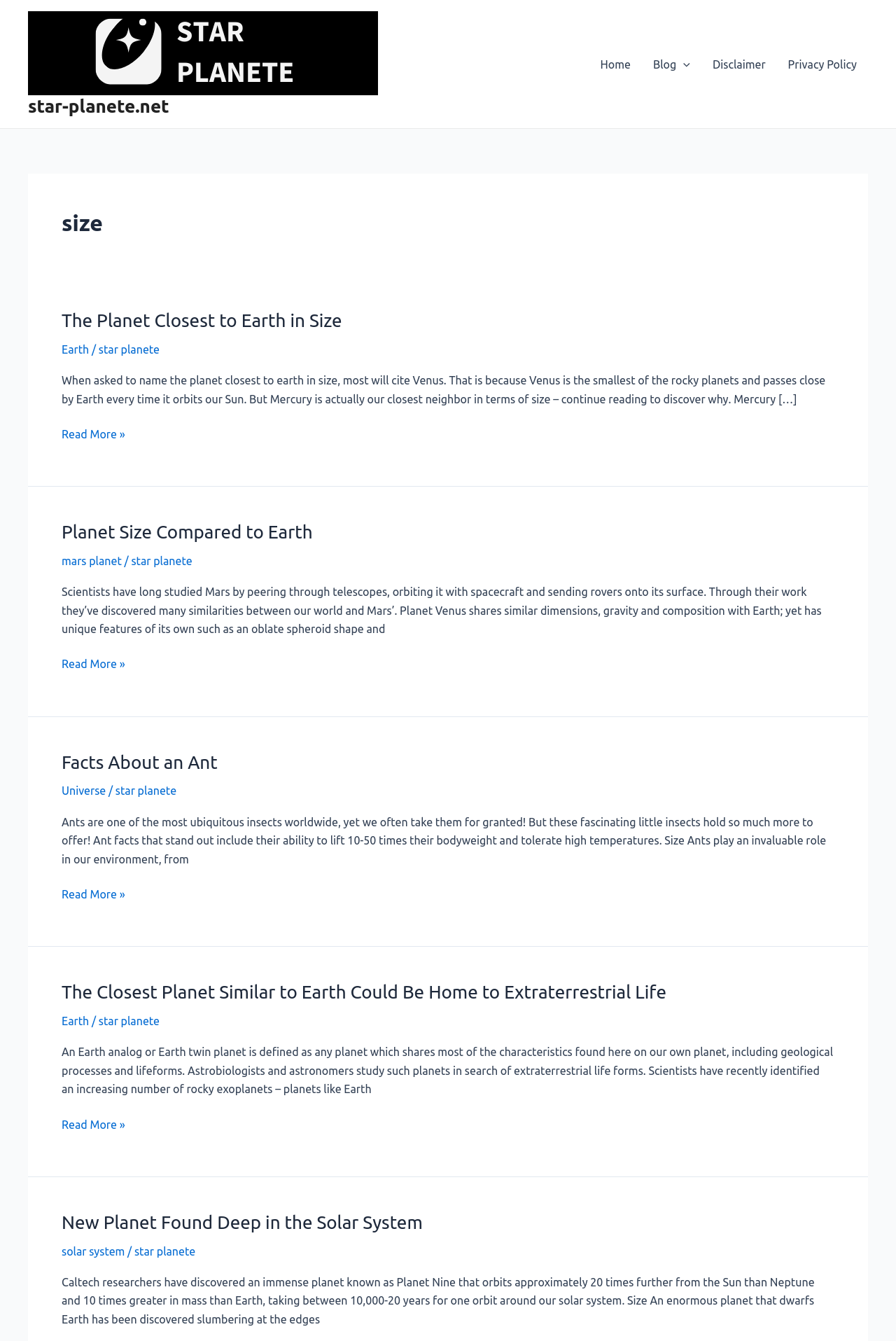Indicate the bounding box coordinates of the element that must be clicked to execute the instruction: "read about the closest planet similar to Earth". The coordinates should be given as four float numbers between 0 and 1, i.e., [left, top, right, bottom].

[0.069, 0.66, 0.14, 0.674]